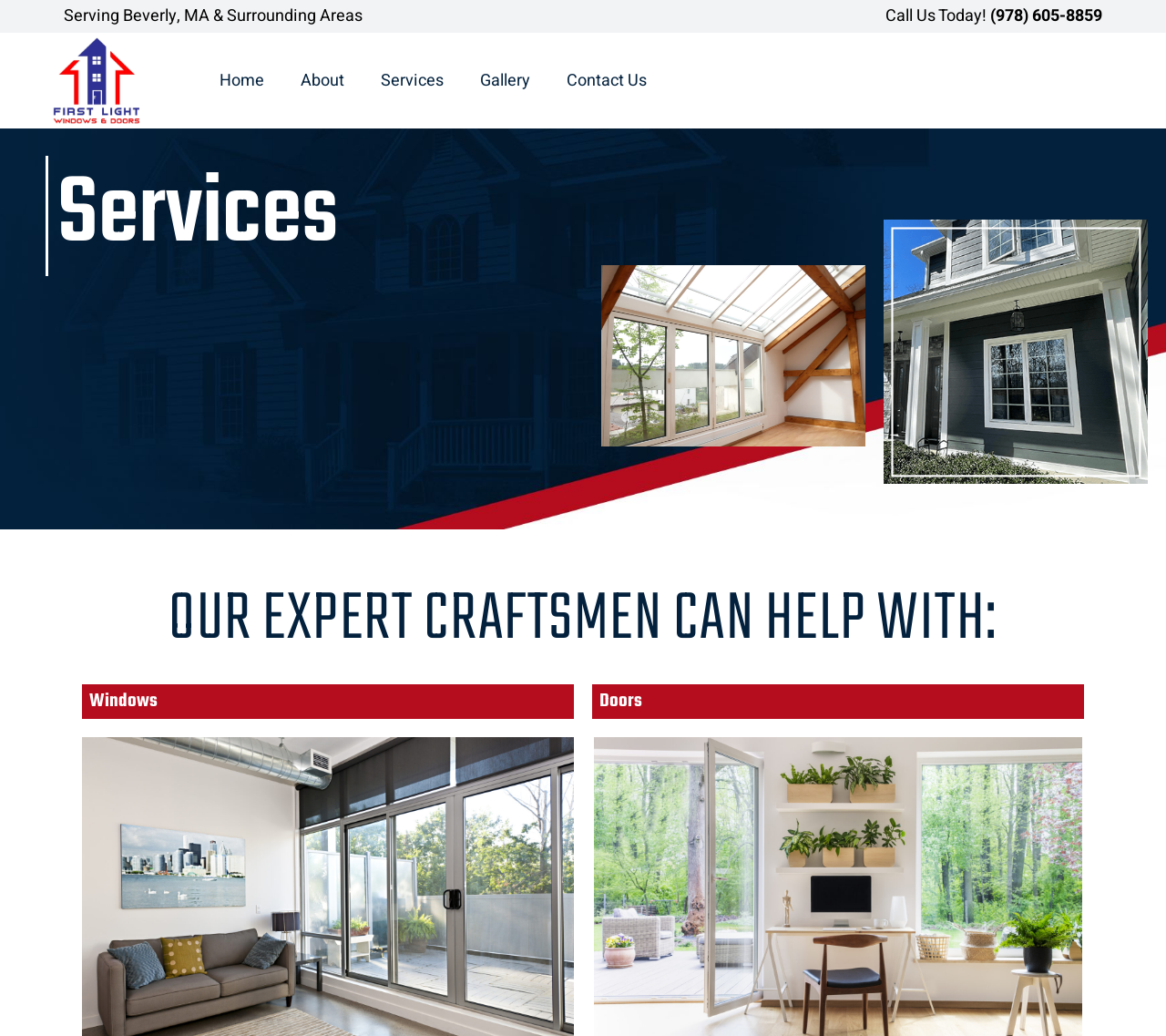How many main navigation links are there?
Please use the image to provide an in-depth answer to the question.

The main navigation links can be found in the top-center of the webpage, and include links to 'Home', 'About', 'Services', 'Gallery', and 'Contact Us'.